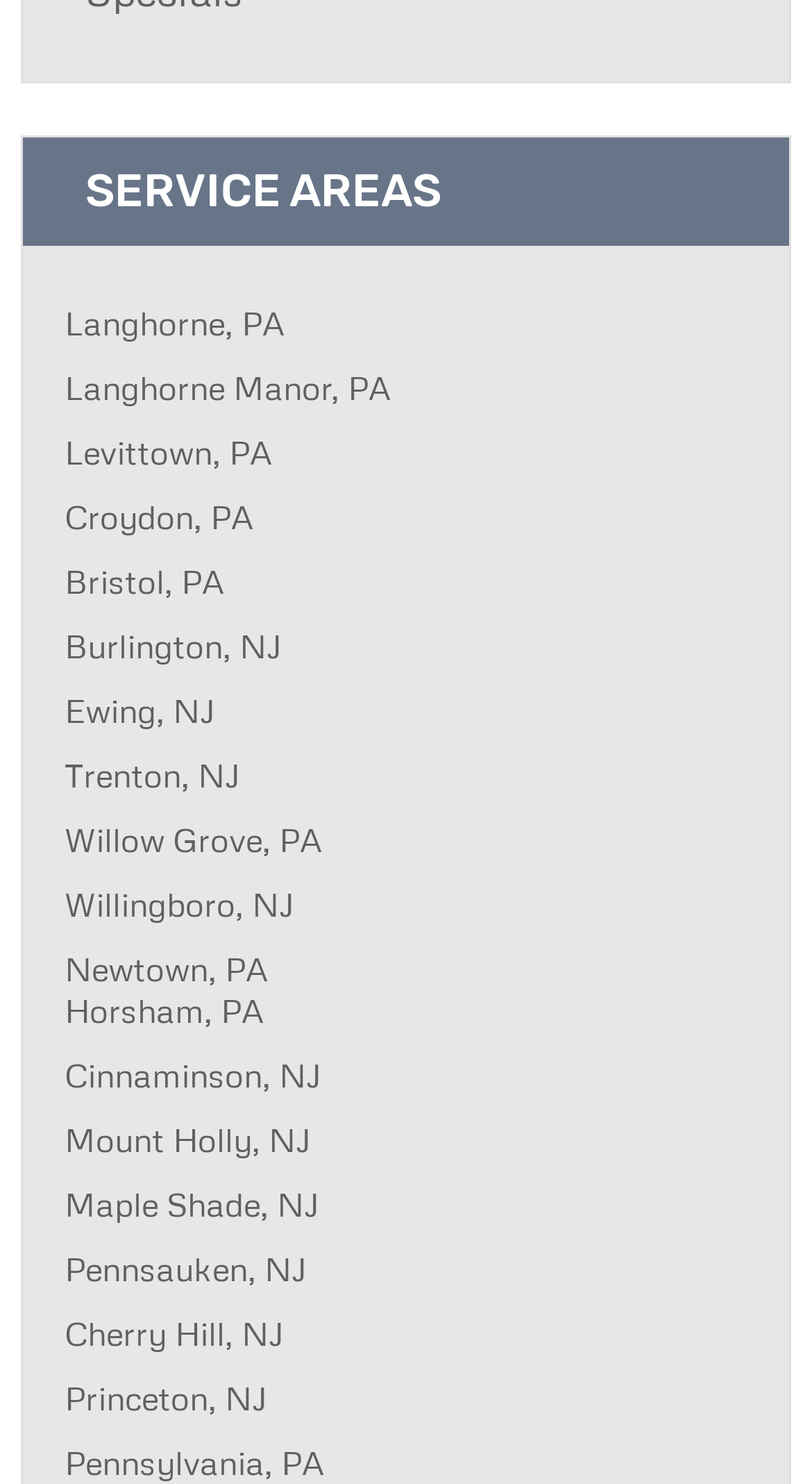Are all service areas in Pennsylvania?
Give a single word or phrase as your answer by examining the image.

No